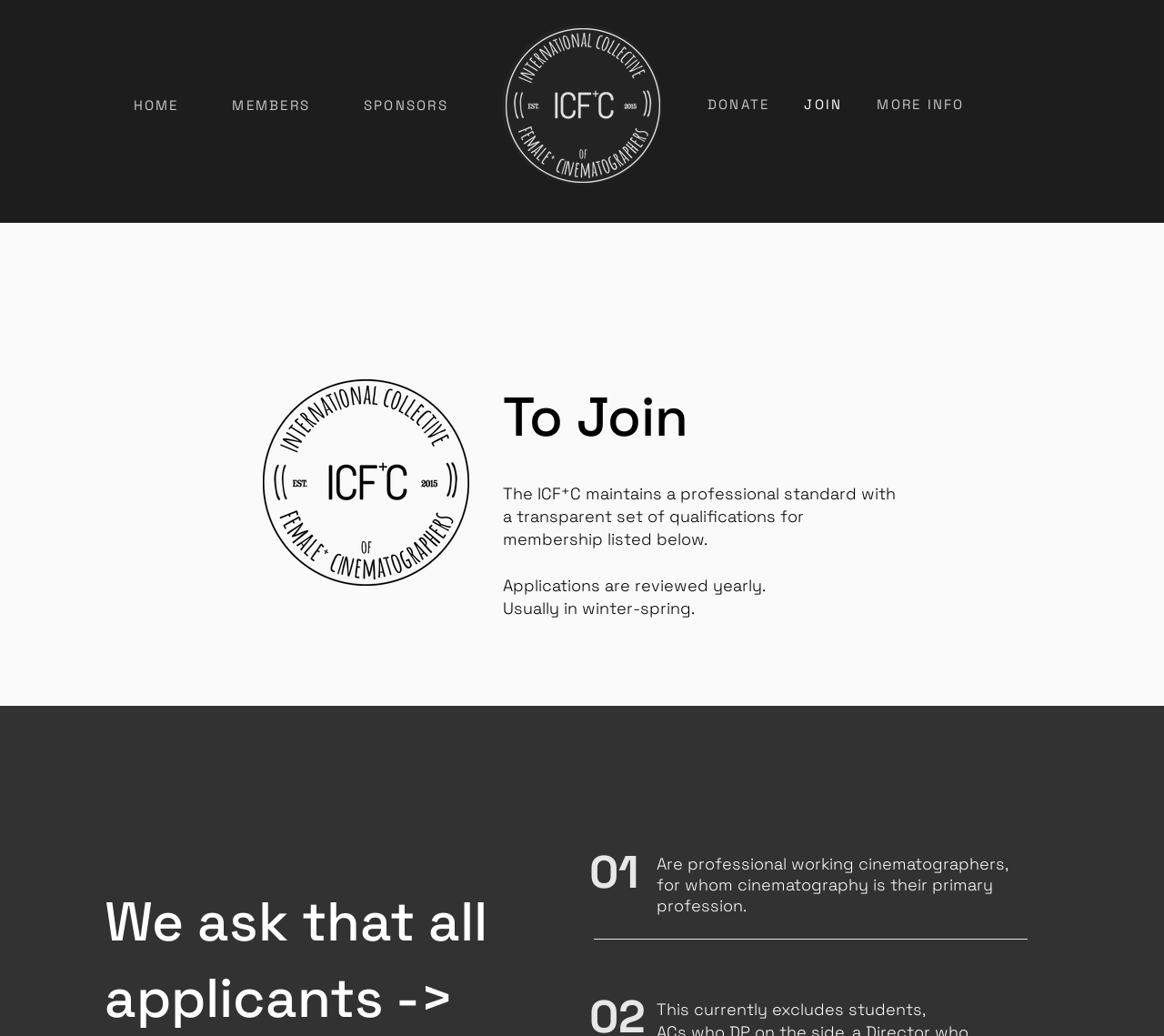Provide a one-word or short-phrase answer to the question:
What is the primary profession of the cinematographers?

Cinematography